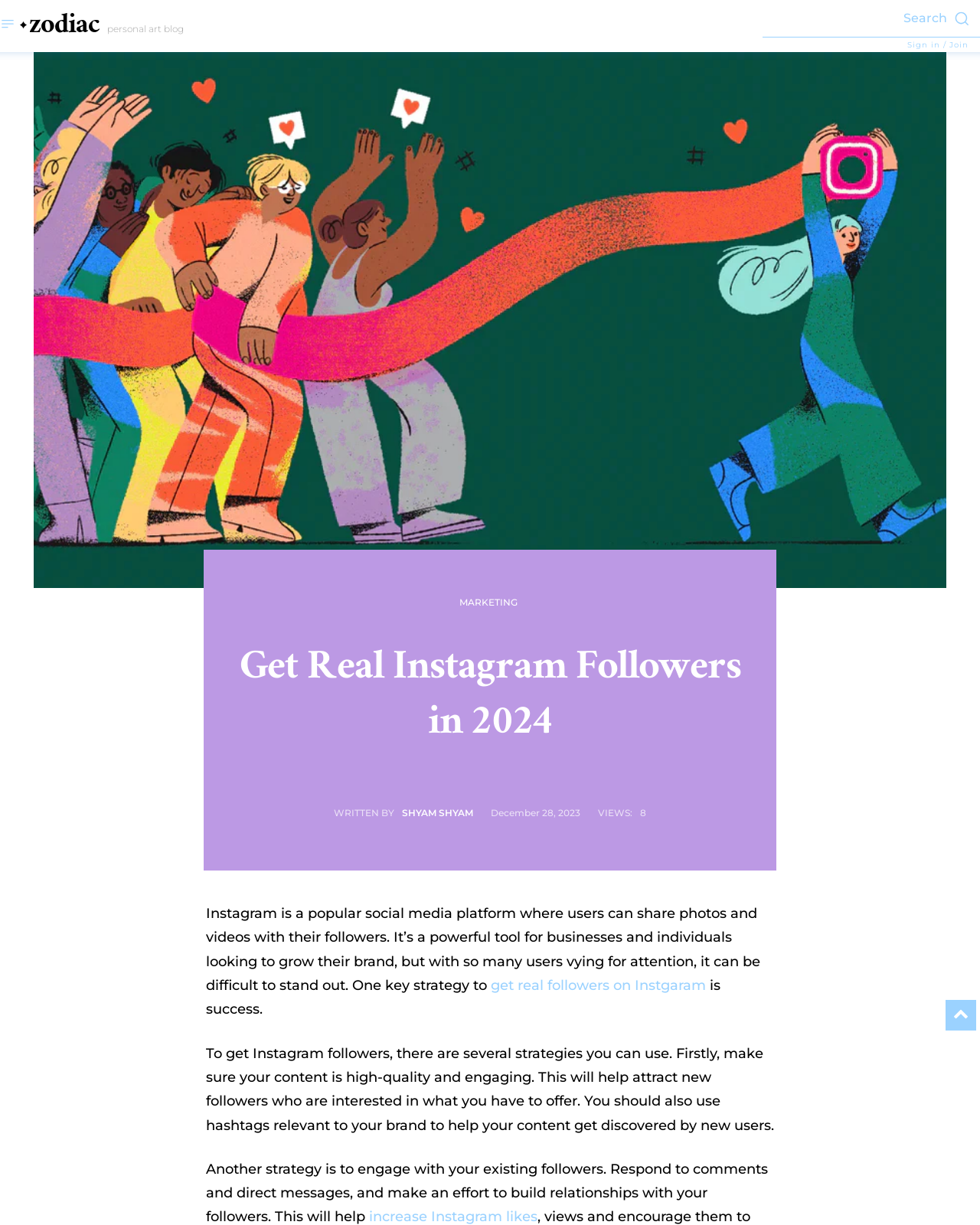Determine the bounding box for the UI element that matches this description: "Sign in / Join".

[0.926, 0.034, 0.988, 0.04]